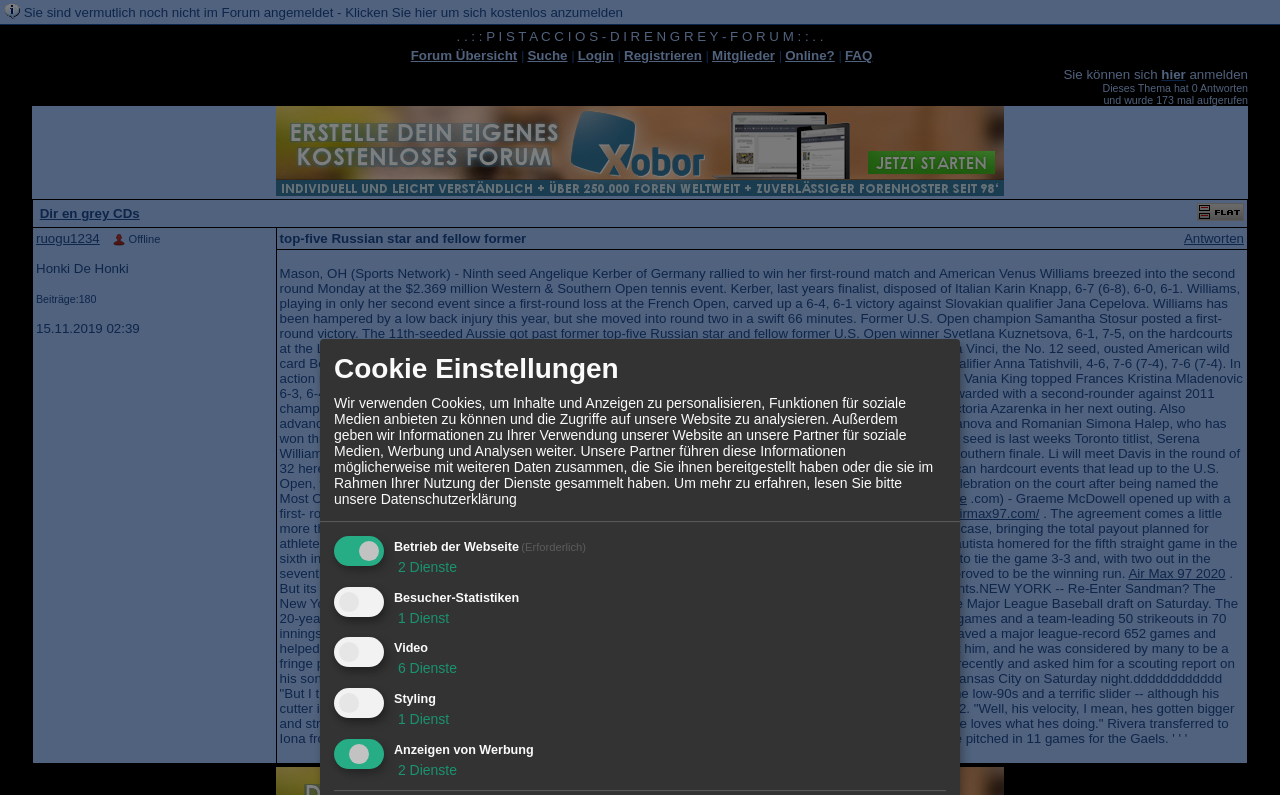Locate the bounding box of the UI element defined by this description: "venture-capital". The coordinates should be given as four float numbers between 0 and 1, formatted as [left, top, right, bottom].

None